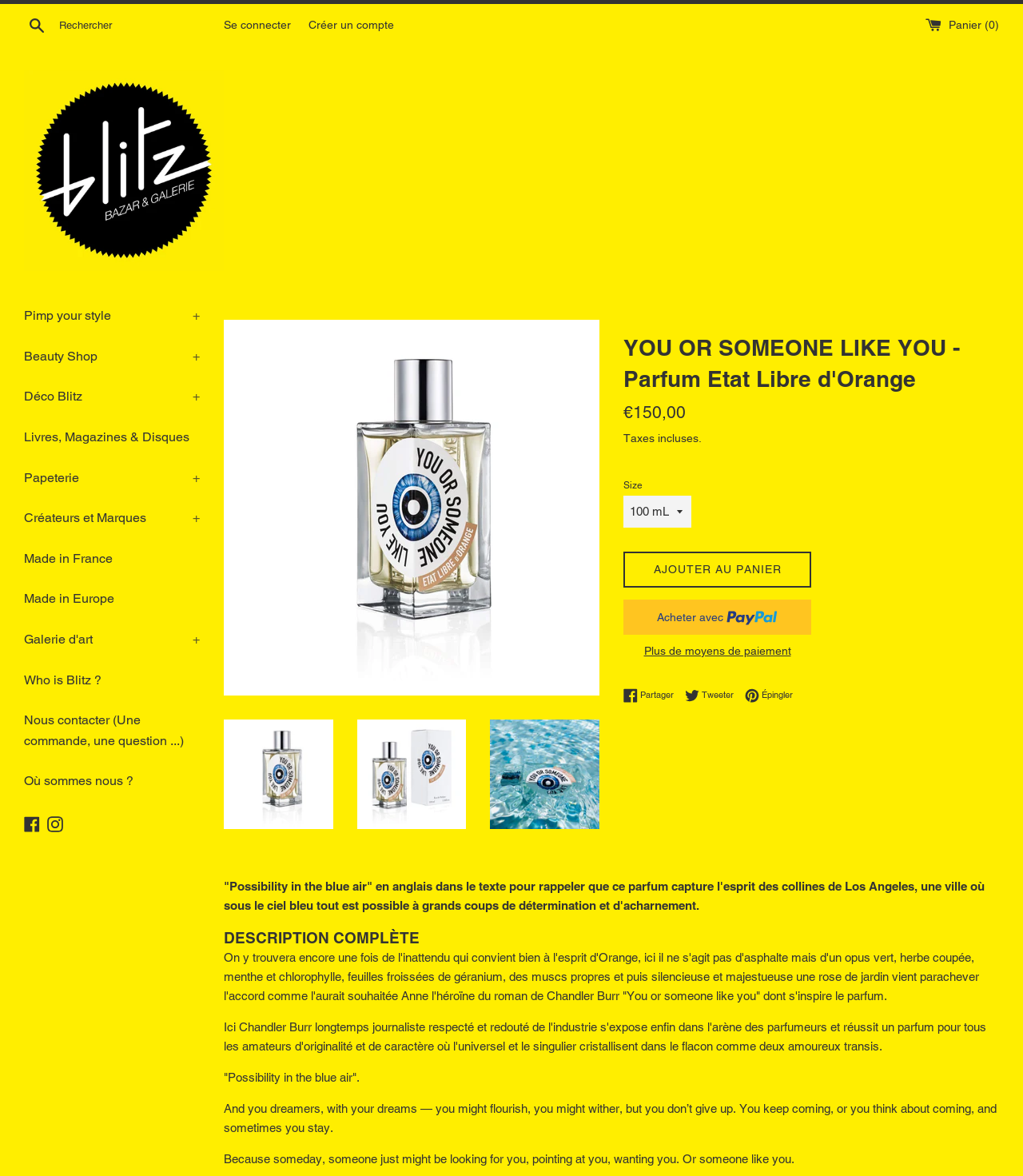What is the regular price of the perfume?
Craft a detailed and extensive response to the question.

I found the answer by looking at the StaticText element with the text 'Prix régulier' and the adjacent StaticText element with the text '€150,00', which suggests that it is the regular price of the perfume.